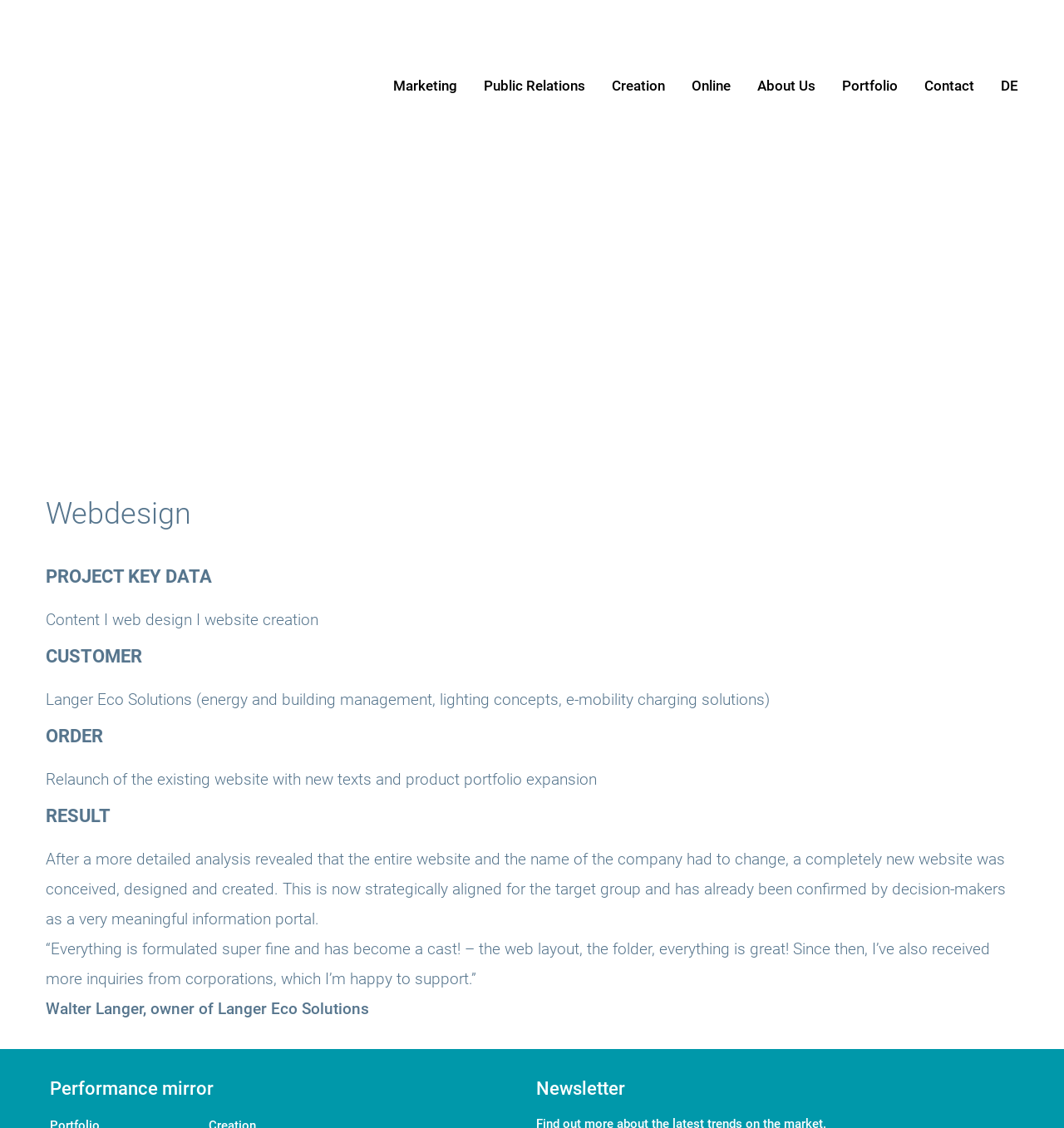Identify the bounding box coordinates of the clickable region necessary to fulfill the following instruction: "Go to the Marketing page". The bounding box coordinates should be four float numbers between 0 and 1, i.e., [left, top, right, bottom].

[0.37, 0.055, 0.43, 0.097]